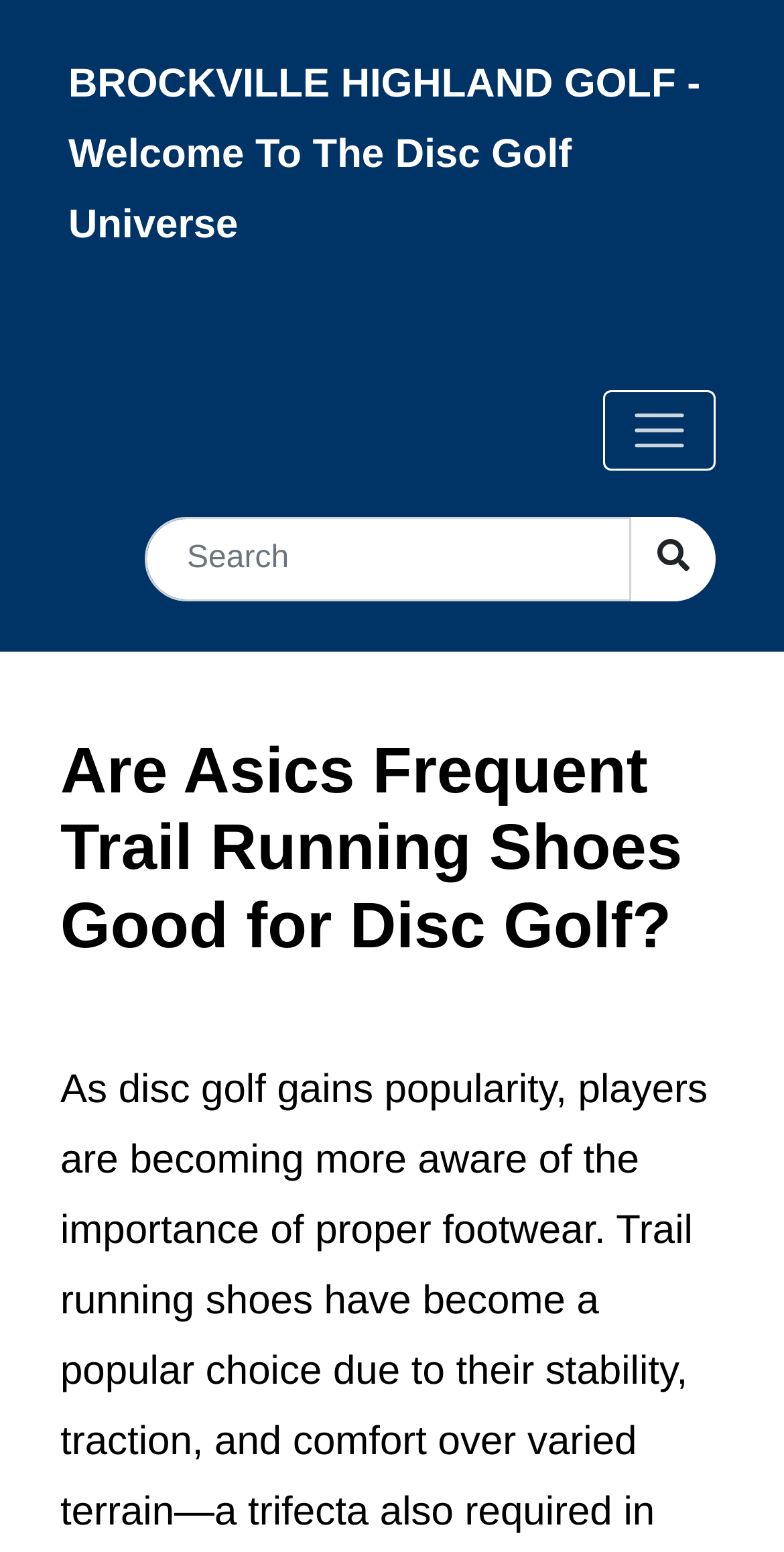Find and extract the text of the primary heading on the webpage.

Are Asics Frequent Trail Running Shoes Good for Disc Golf?